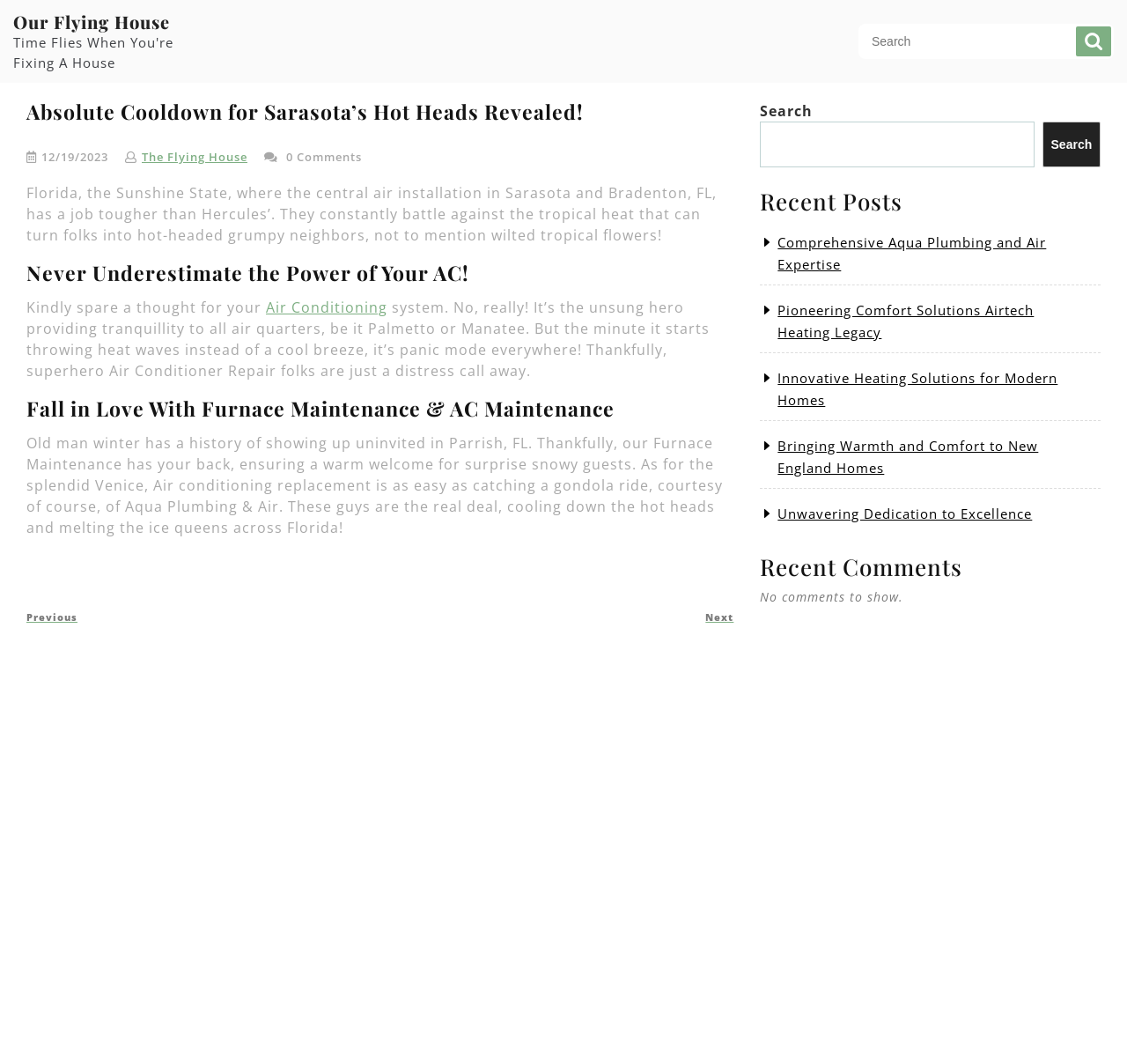Determine the bounding box coordinates of the region I should click to achieve the following instruction: "Search for something". Ensure the bounding box coordinates are four float numbers between 0 and 1, i.e., [left, top, right, bottom].

[0.762, 0.022, 0.988, 0.056]